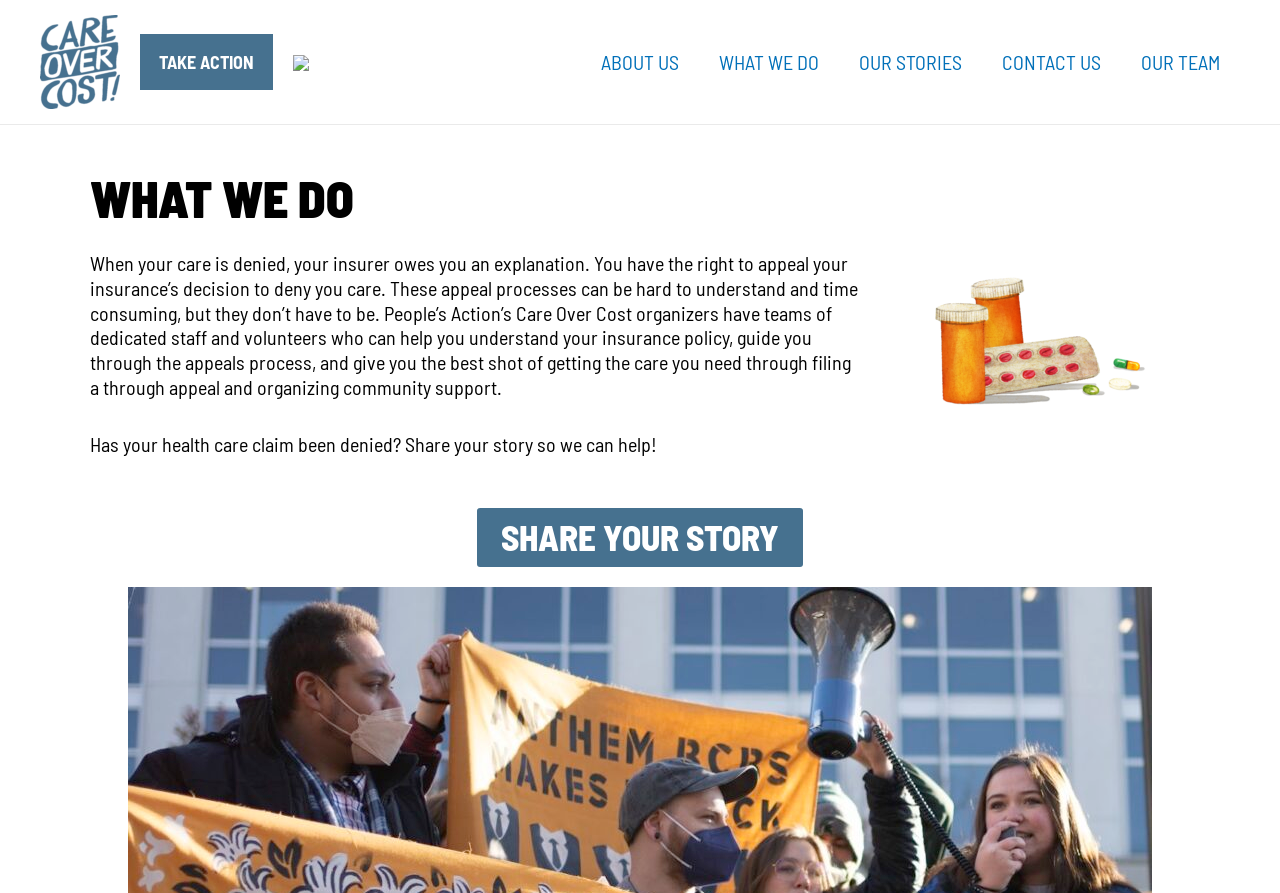Please provide a one-word or short phrase answer to the question:
How many links are in the top menu?

5